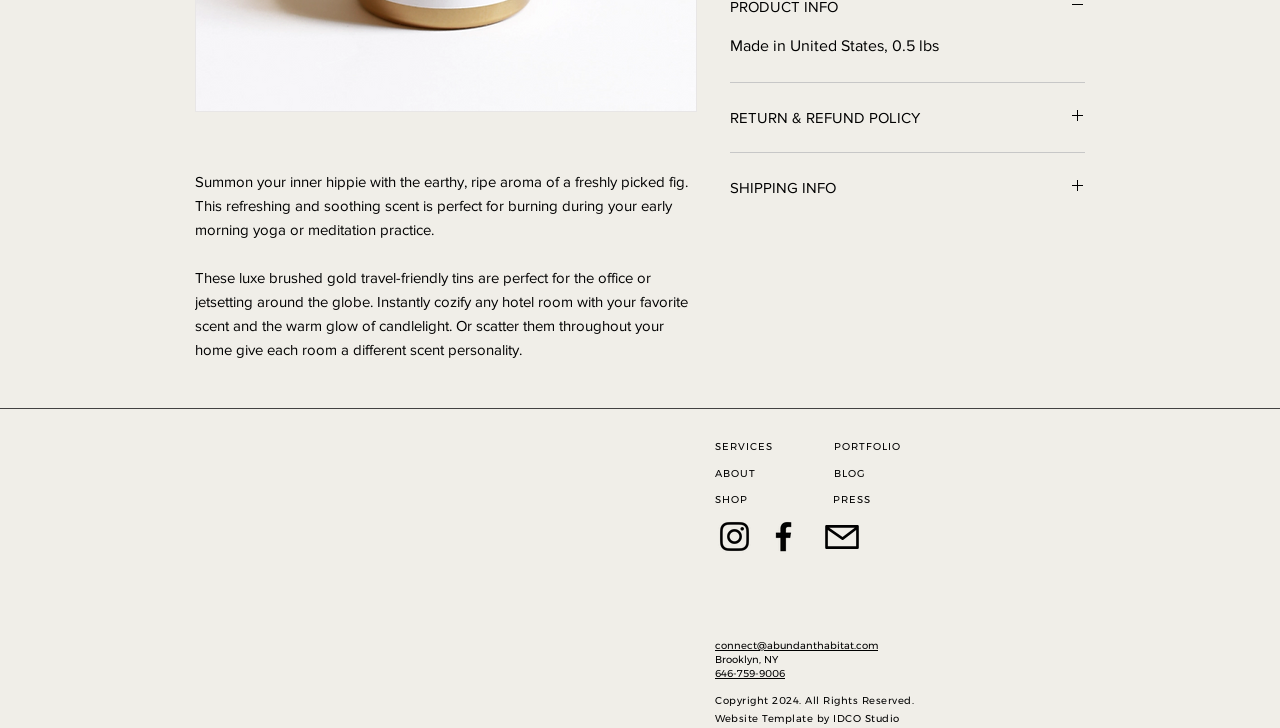Find the bounding box coordinates for the HTML element described as: "SHIPPING INFO". The coordinates should consist of four float values between 0 and 1, i.e., [left, top, right, bottom].

[0.57, 0.243, 0.848, 0.271]